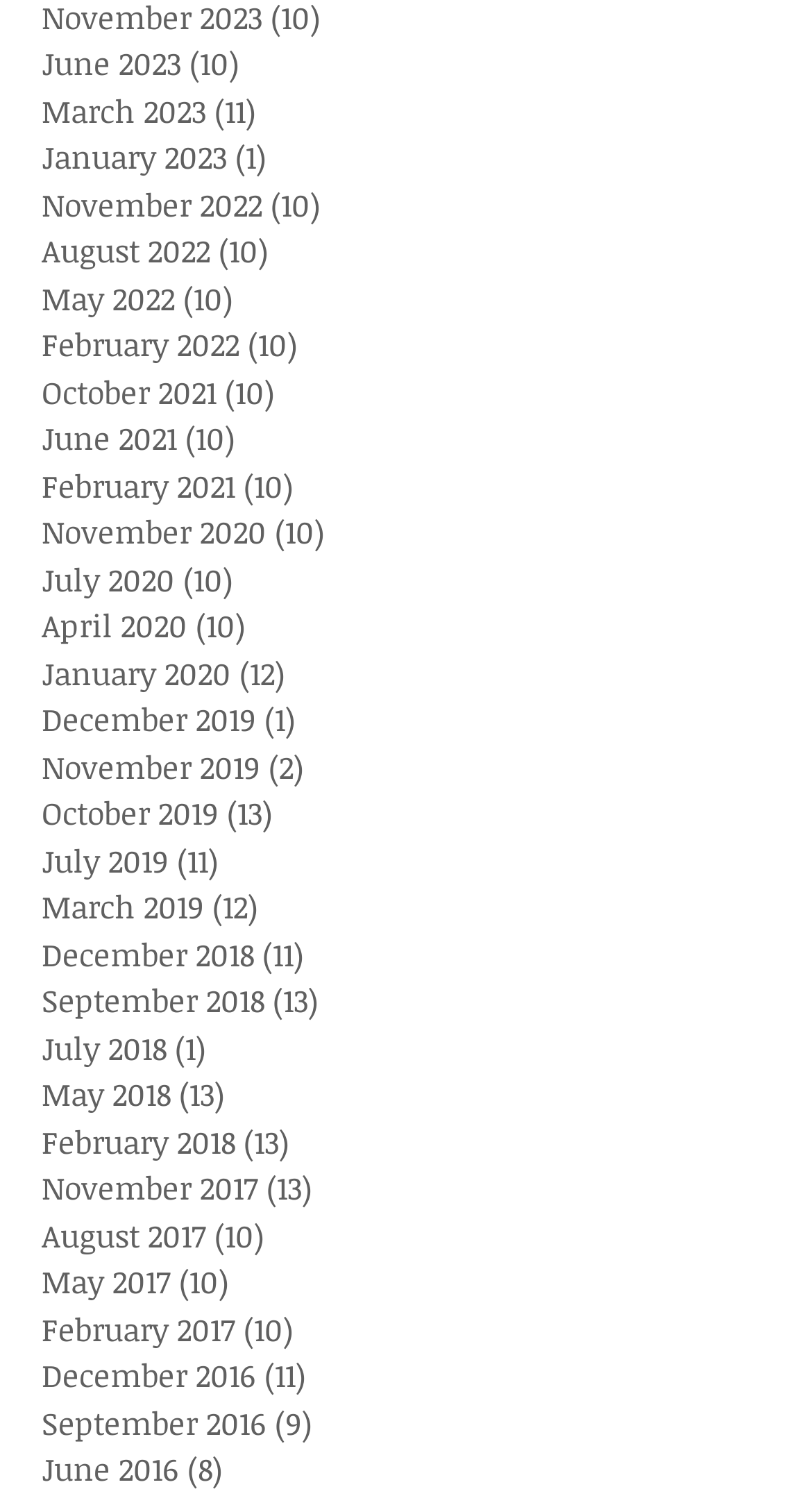Provide a one-word or one-phrase answer to the question:
What is the earliest month listed on the webpage?

June 2016